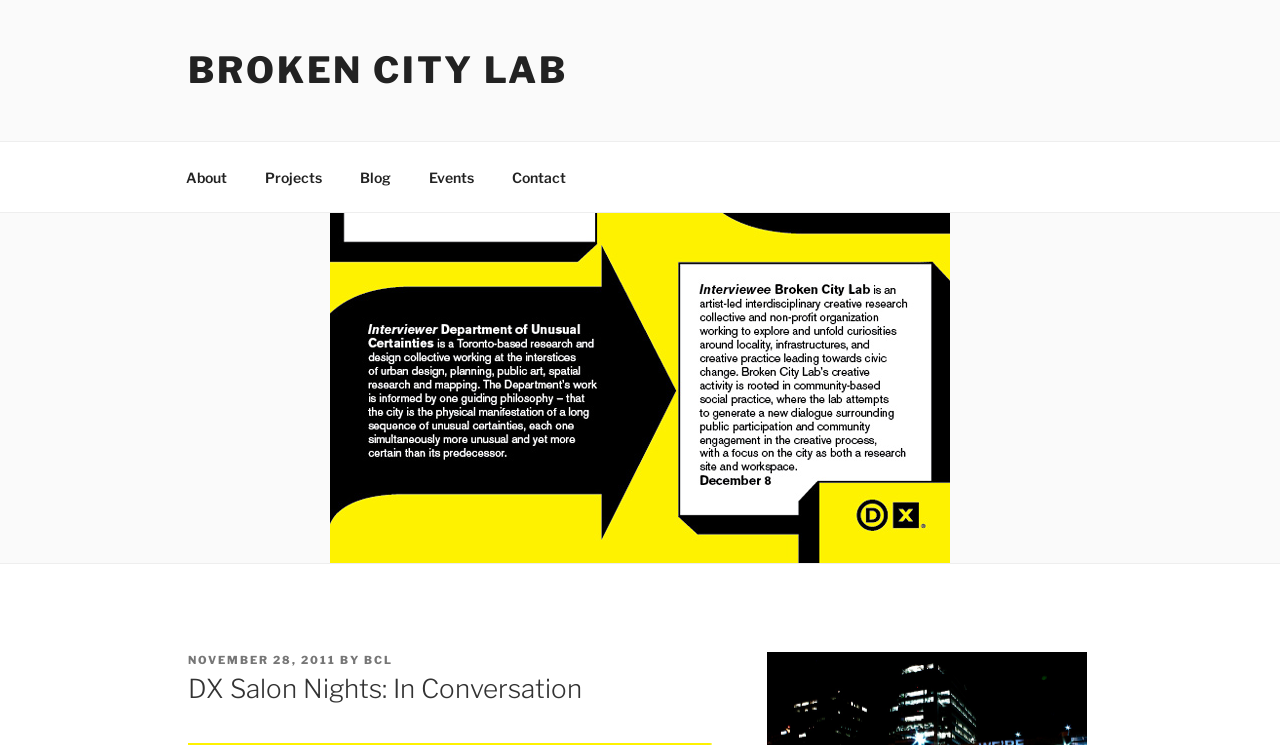Identify the bounding box coordinates of the element to click to follow this instruction: 'contact the organization'. Ensure the coordinates are four float values between 0 and 1, provided as [left, top, right, bottom].

[0.386, 0.205, 0.455, 0.27]